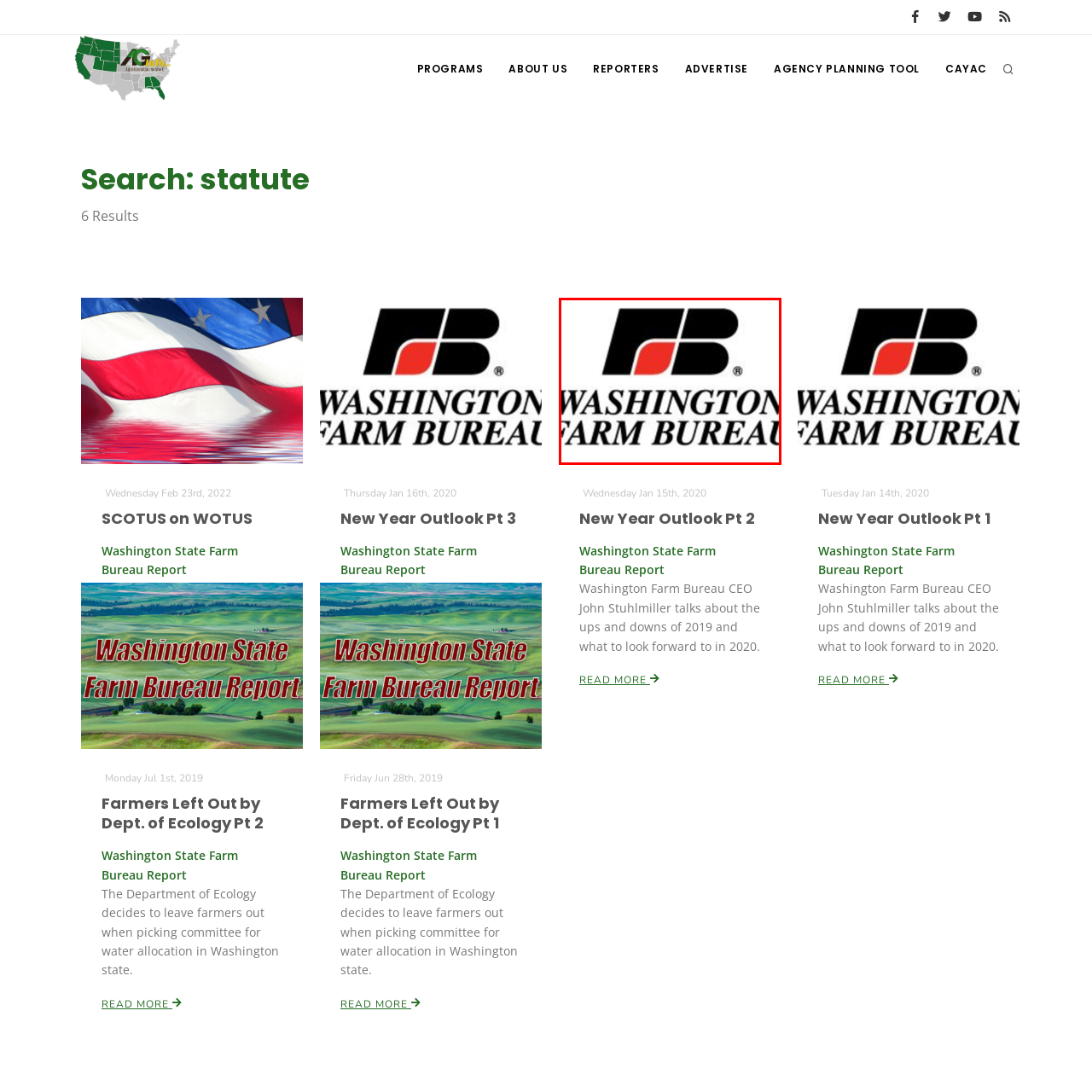What is the font style of the text below the emblem?
Carefully examine the image highlighted by the red bounding box and provide a detailed answer to the question.

The text 'WASHINGTON FARM BUREAU' is presented in a strong, straightforward font, emphasizing the organization's identity and mission to support farmers in Washington state, which suggests that the font style is strong and straightforward.